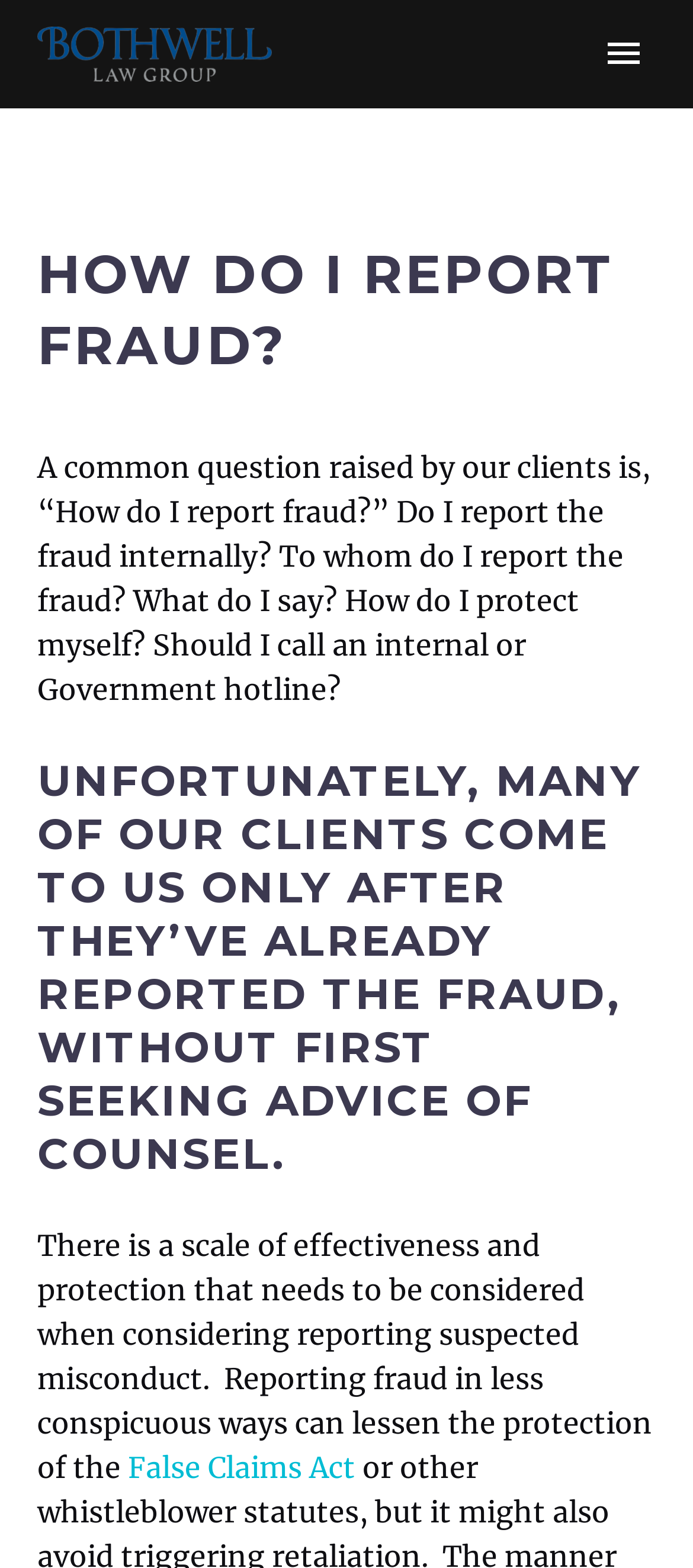Determine the bounding box of the UI component based on this description: "name="s" placeholder="Start typing to search..."". The bounding box coordinates should be four float values between 0 and 1, i.e., [left, top, right, bottom].

[0.0, 0.752, 1.0, 0.803]